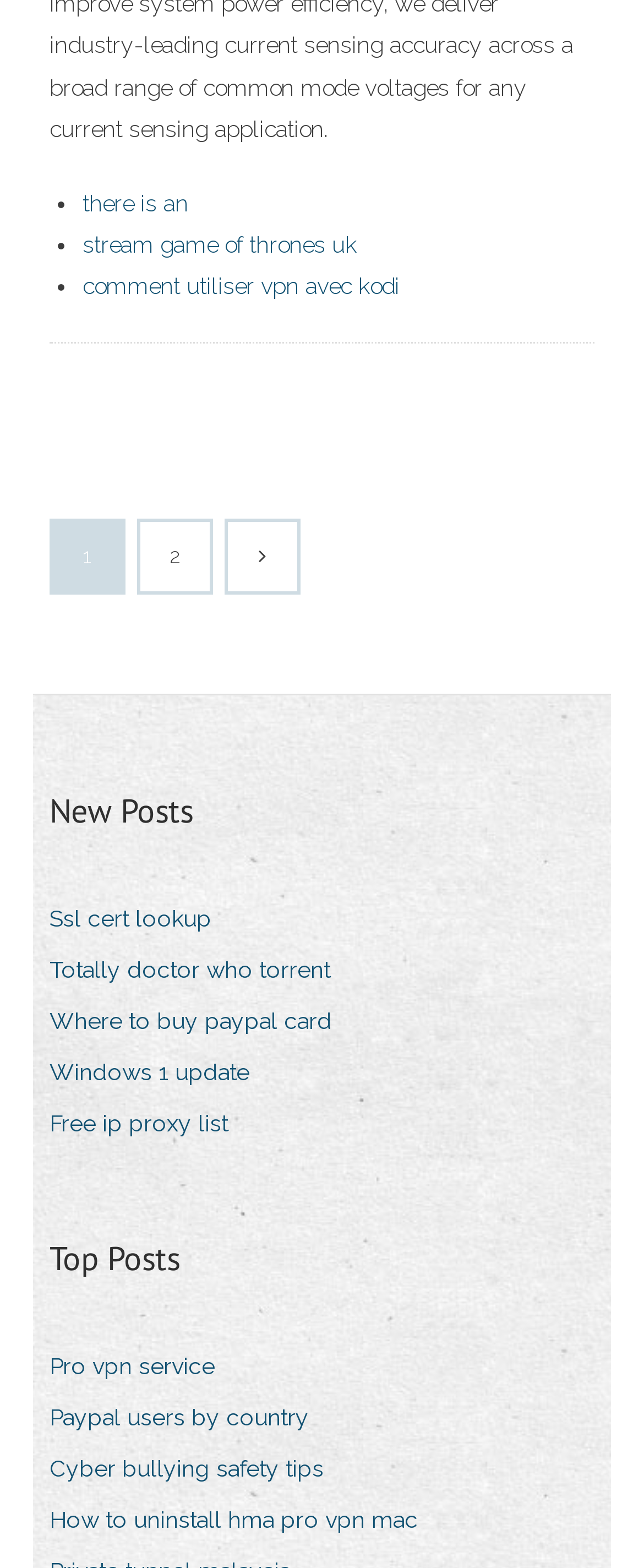Locate and provide the bounding box coordinates for the HTML element that matches this description: "2".

[0.218, 0.332, 0.326, 0.377]